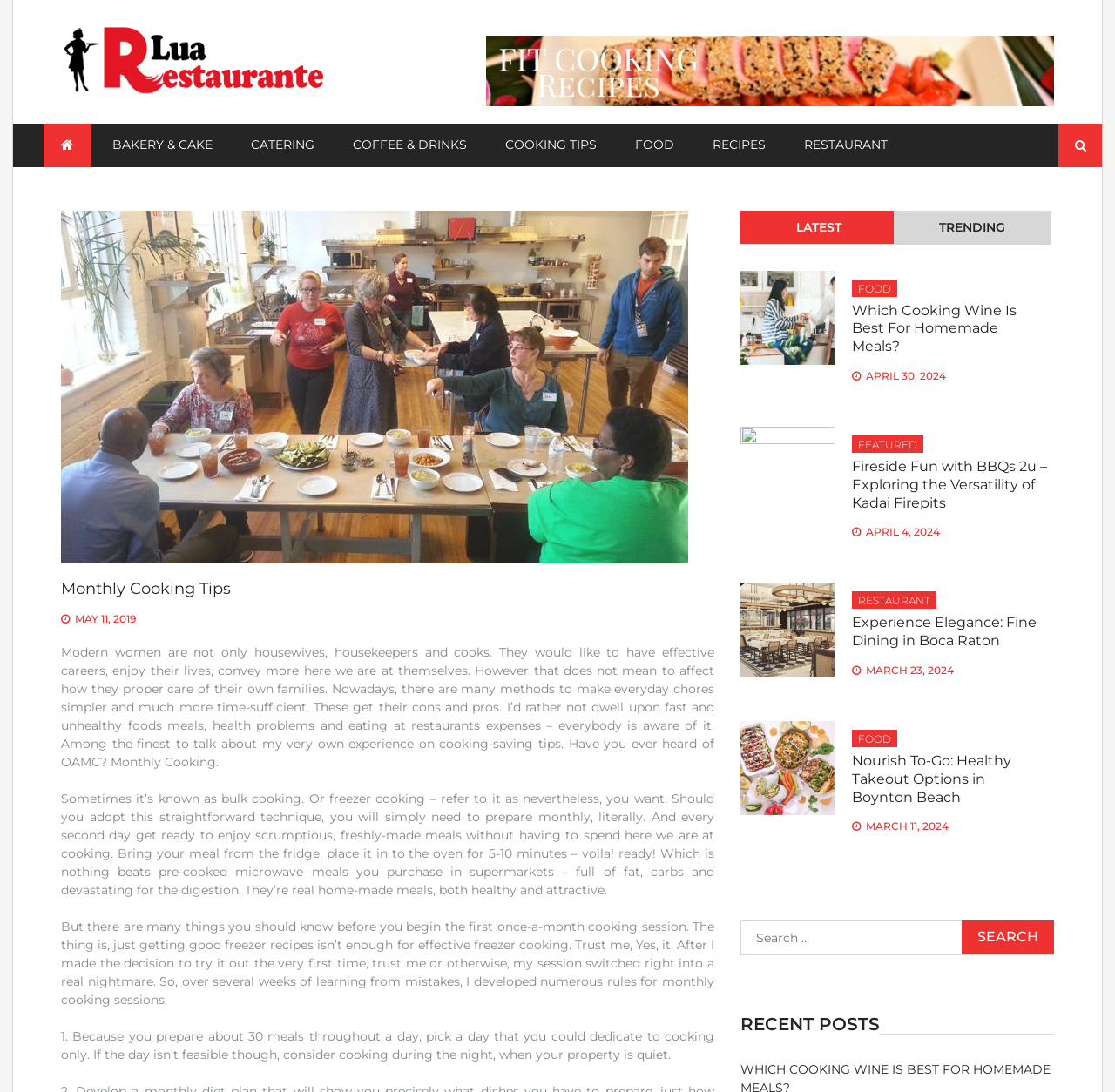Produce an extensive caption that describes everything on the webpage.

This webpage is about cooking and recipes, with a focus on healthy eating and meal preparation. At the top, there is a logo and a navigation menu with links to different sections, including "BAKERY & CAKE", "CATERING", "COFFEE & DRINKS", and more. 

Below the navigation menu, there is a search bar where users can enter keywords to find specific recipes or articles. 

The main content of the page is divided into two sections. On the left, there is a long article about monthly cooking tips, including a personal experience of the author and some advice on how to prepare healthy meals in advance. The article is divided into several paragraphs, each with a clear heading.

On the right, there are several articles or blog posts, each with a title, a brief summary, and a date. These articles appear to be about food, cooking, and restaurants, with topics ranging from cooking wine to fine dining in Boca Raton. Each article has a figure or image accompanying it.

At the bottom of the page, there is another search bar, followed by a heading that says "RECENT POSTS".